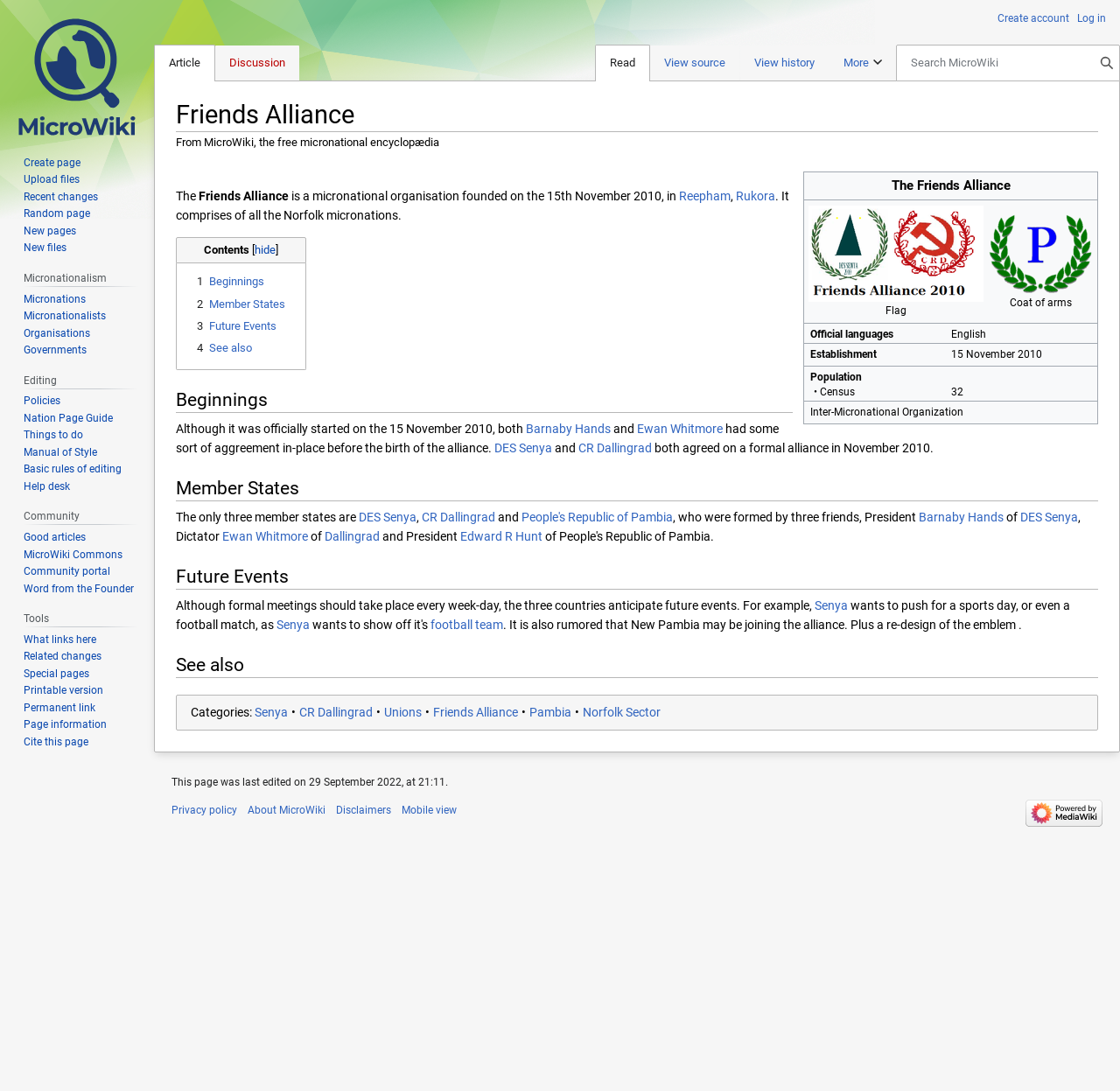Locate the UI element that matches the description alt="Powered by MediaWiki" in the webpage screenshot. Return the bounding box coordinates in the format (top-left x, top-left y, bottom-right x, bottom-right y), with values ranging from 0 to 1.

[0.916, 0.739, 0.984, 0.751]